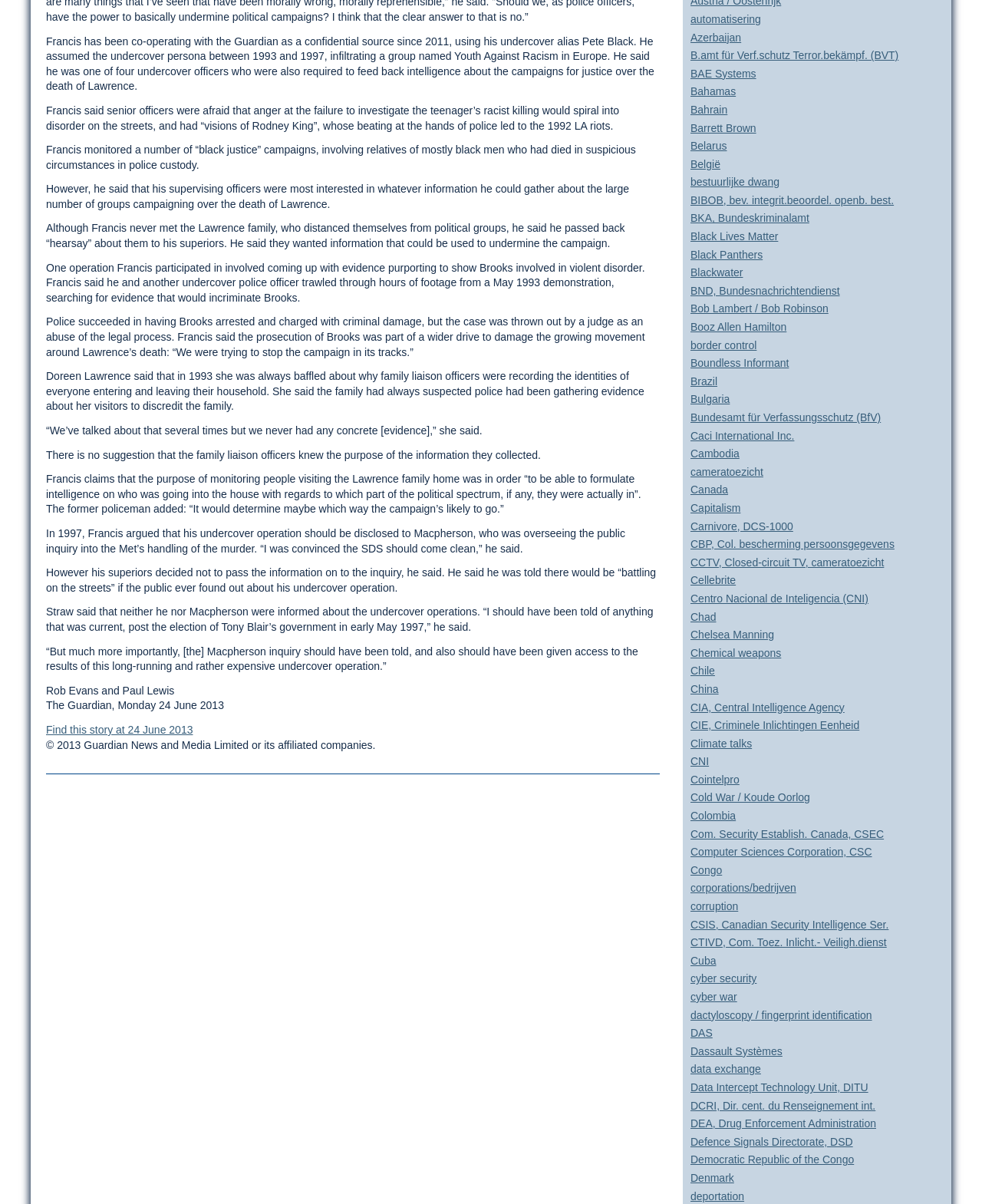Could you indicate the bounding box coordinates of the region to click in order to complete this instruction: "Click on the link 'CIA, Central Intelligence Agency'".

[0.703, 0.582, 0.86, 0.592]